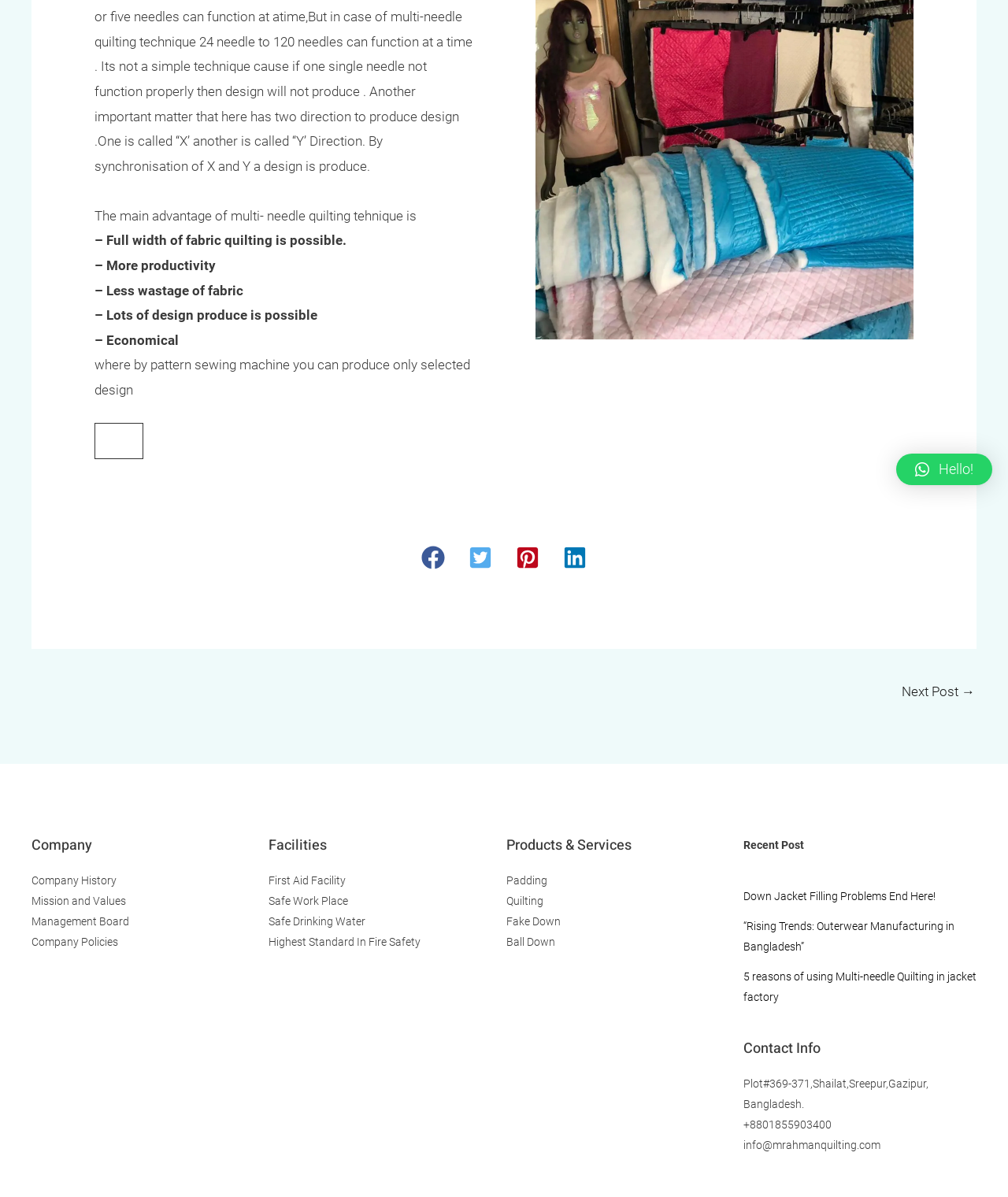Show the bounding box coordinates for the HTML element described as: "Safe Drinking Water".

[0.267, 0.764, 0.363, 0.775]